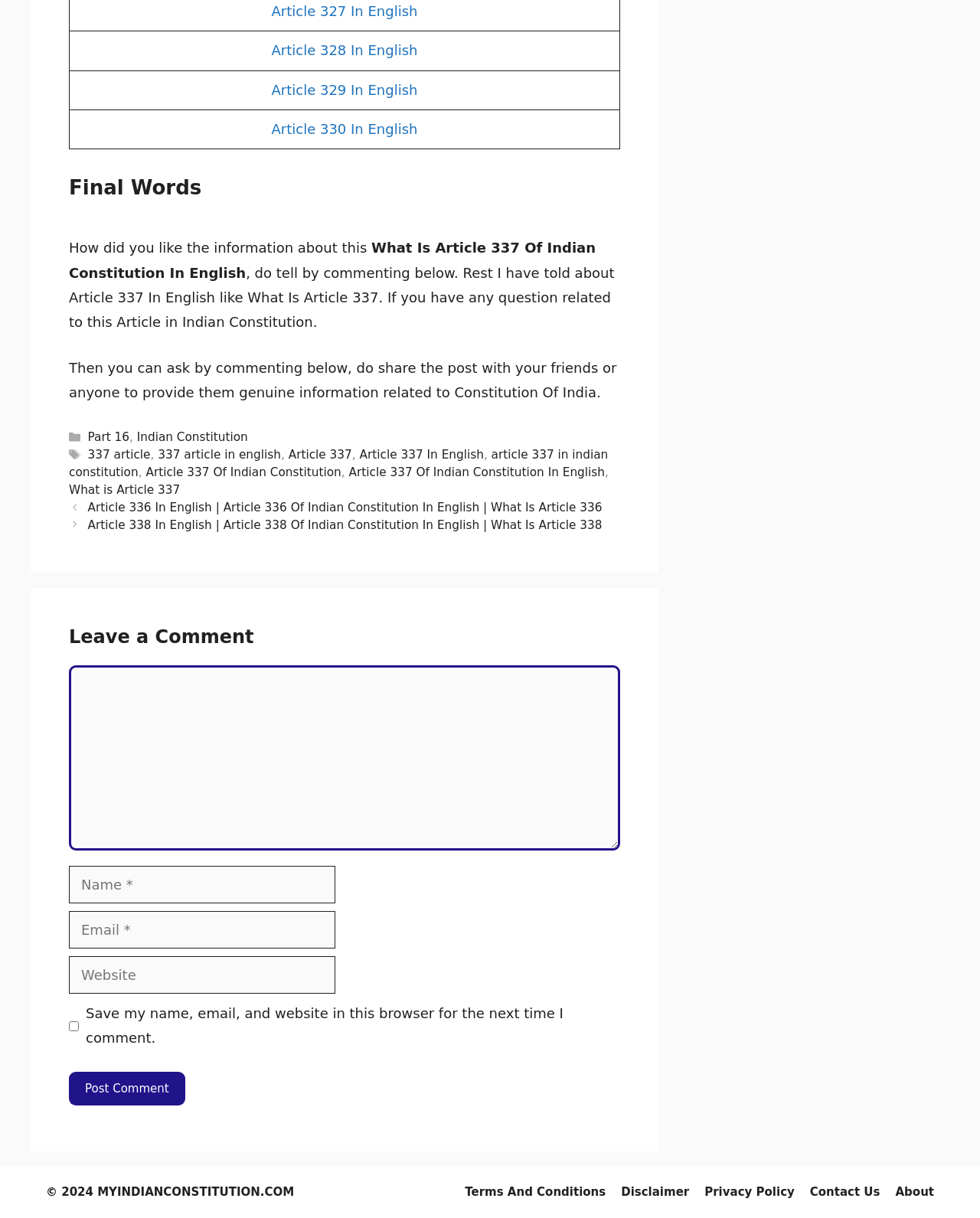Please use the details from the image to answer the following question comprehensively:
How many links are there in the footer section?

I can see that the footer section has multiple links, including 'Terms And Conditions', 'Disclaimer', 'Privacy Policy', 'Contact Us', 'About', and several links related to Article 337 of the Indian Constitution. There are a total of 7 links in the footer section.